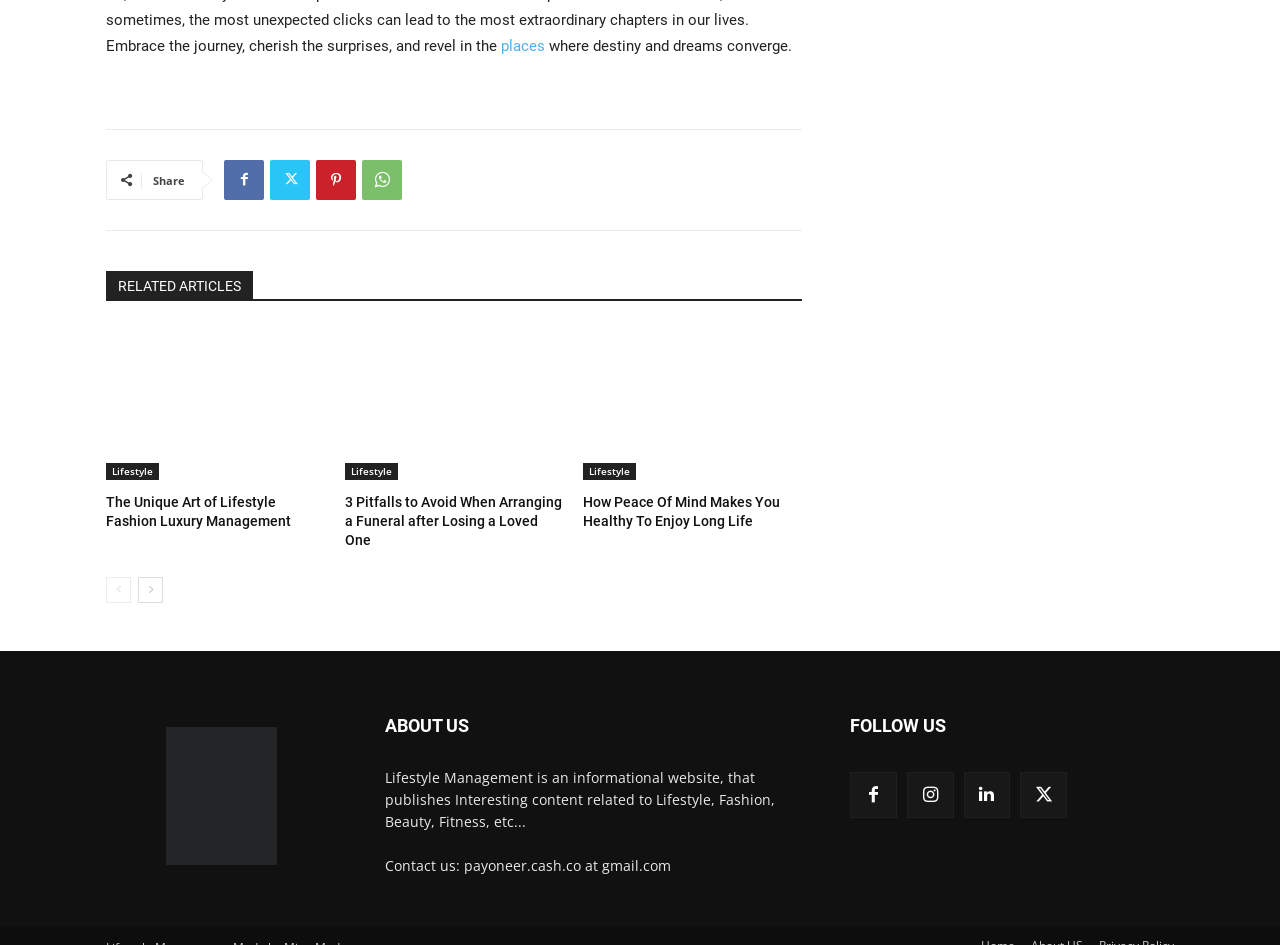What are the social media platforms to follow the website?
Using the image as a reference, give an elaborate response to the question.

I found several link elements with OCR text '', '', '', and '' which are commonly used icons for social media platforms. This suggests that the website can be followed on multiple social media platforms.